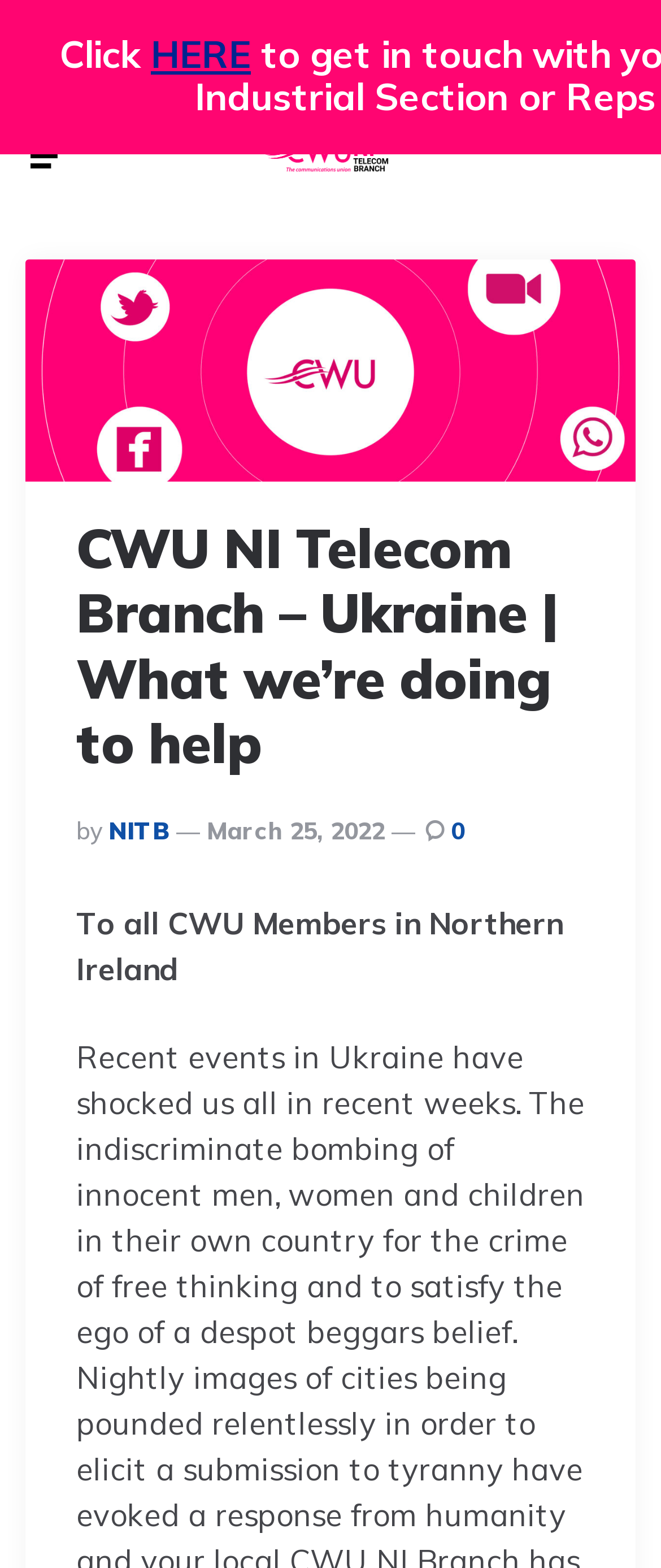Who posted the latest article?
Use the image to answer the question with a single word or phrase.

NITB